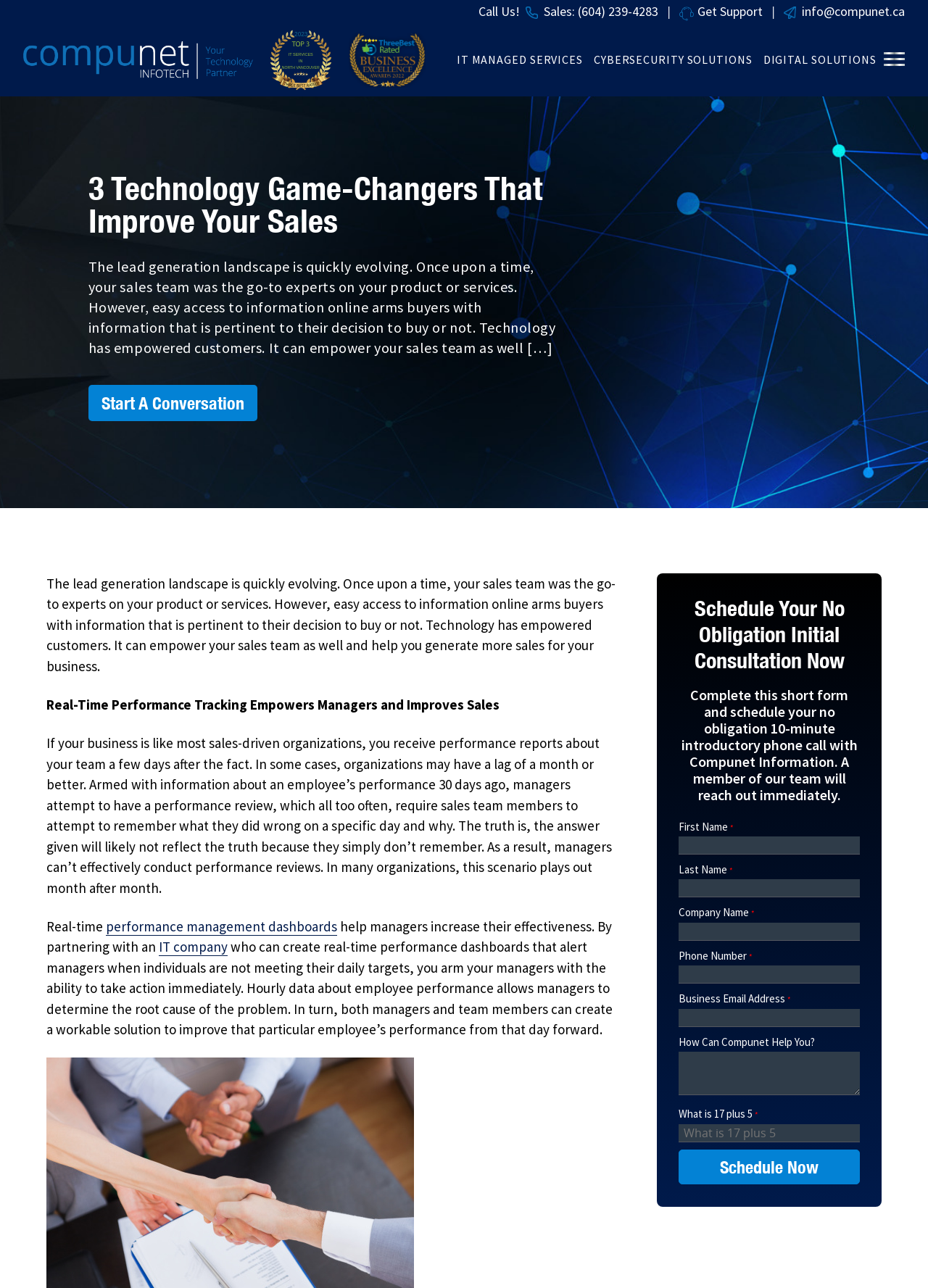Please locate the bounding box coordinates of the element that should be clicked to complete the given instruction: "browse galleries".

None